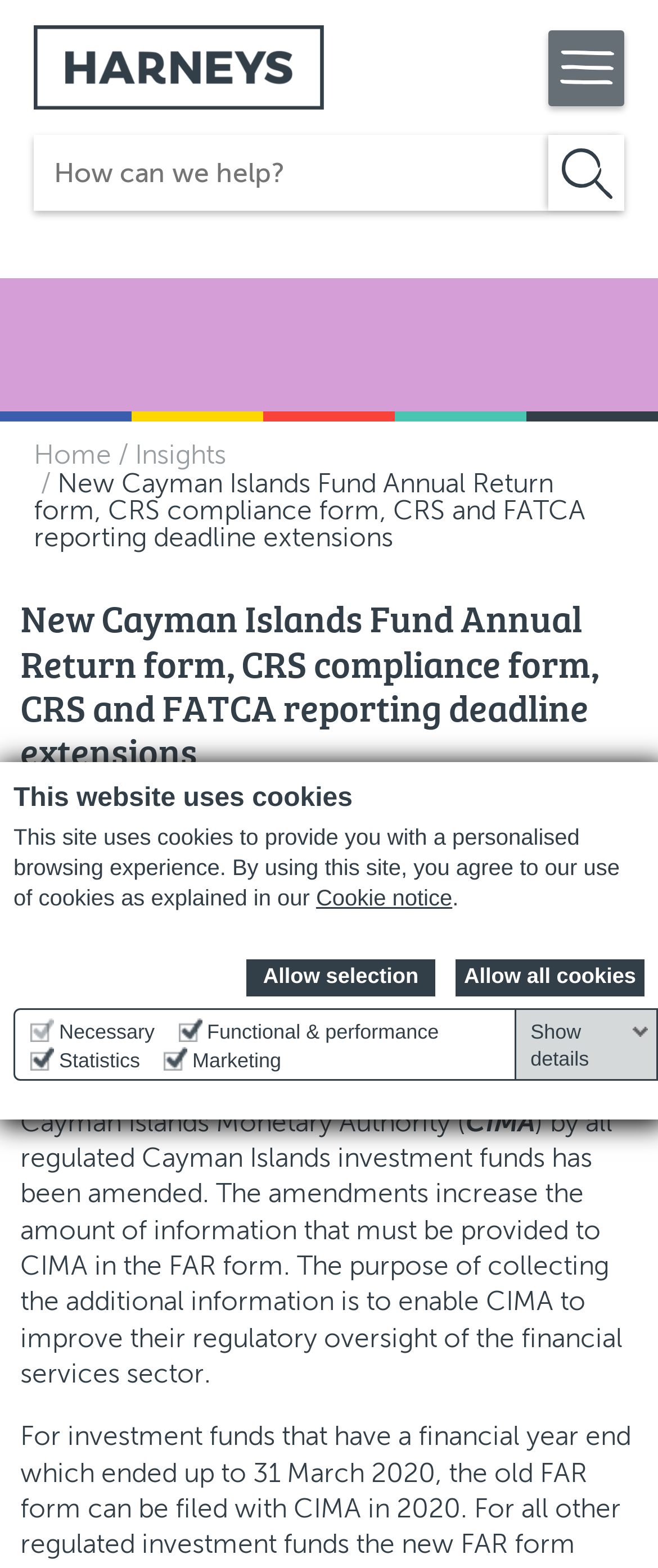Create a detailed narrative of the webpage’s visual and textual elements.

This webpage is about the Fund Annual Return form, specifically the amendments made to the form and its submission to the Cayman Islands Monetary Authority (CIMA). 

At the top of the page, there is a cookie notification dialog with a heading "This website uses cookies" and a brief description of the site's cookie policy. Below the dialog, there are three links: "Allow selection", "Allow all cookies", and a table with checkboxes for different types of cookies.

On the top left, there is a Harneys logo, and next to it, a search bar with a placeholder text "Type to search". On the top right, there is a button with an image.

Below the search bar, there is a navigation menu with links to "Home" and "Insights". The main content of the page starts with a heading "New Cayman Islands Fund Annual Return form, CRS compliance form, CRS and FATCA reporting deadline extensions" followed by a date "01 May 2020". 

The main content is divided into sections, with headings "Fund Annual Return form" and paragraphs of text describing the amendments made to the form and its submission to CIMA. There are also links to print the page and other related pages.